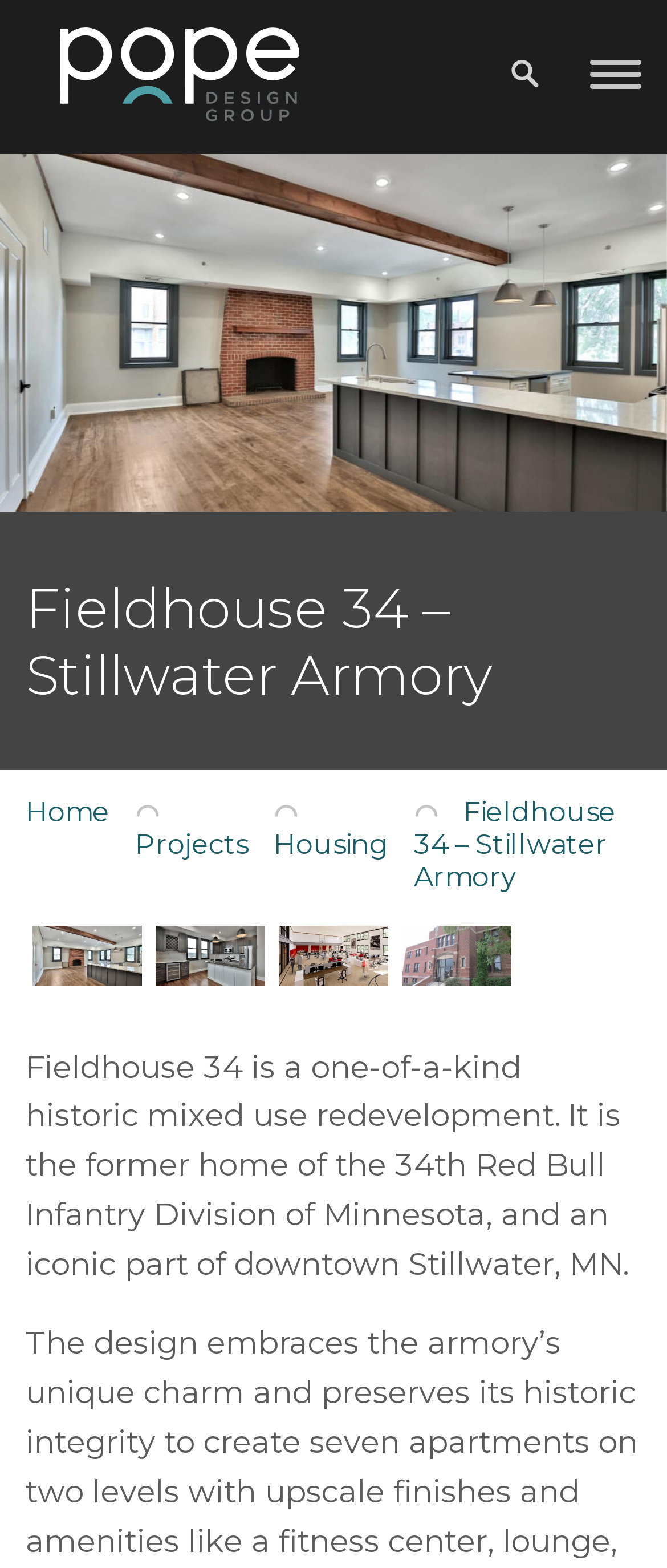Offer a meticulous description of the webpage's structure and content.

The webpage is about Fieldhouse 34, a historic mixed-use redevelopment project in Stillwater, Minnesota. At the top left, there is a logo of Pope Design Group, accompanied by a link to the company's website. Next to the logo, there is a search link with a corresponding search icon. On the top right, there is a button with no text.

Below the top section, there is a large heading that reads "Fieldhouse 34 – Stillwater Armory". Underneath the heading, there are four links: "Home", "Projects", "Housing", and "Fieldhouse 34 – Stillwater Armory", which are aligned horizontally.

The main content of the webpage features a large image of a kitchen, spanning the entire width of the page. Below the kitchen image, there are four smaller images, arranged horizontally, showcasing different aspects of the project, including a kitchen, an office rendering, and an exterior view.

At the bottom of the page, there is a paragraph of text that provides a brief description of the Fieldhouse 34 project, mentioning its historic significance and location in downtown Stillwater, Minnesota.